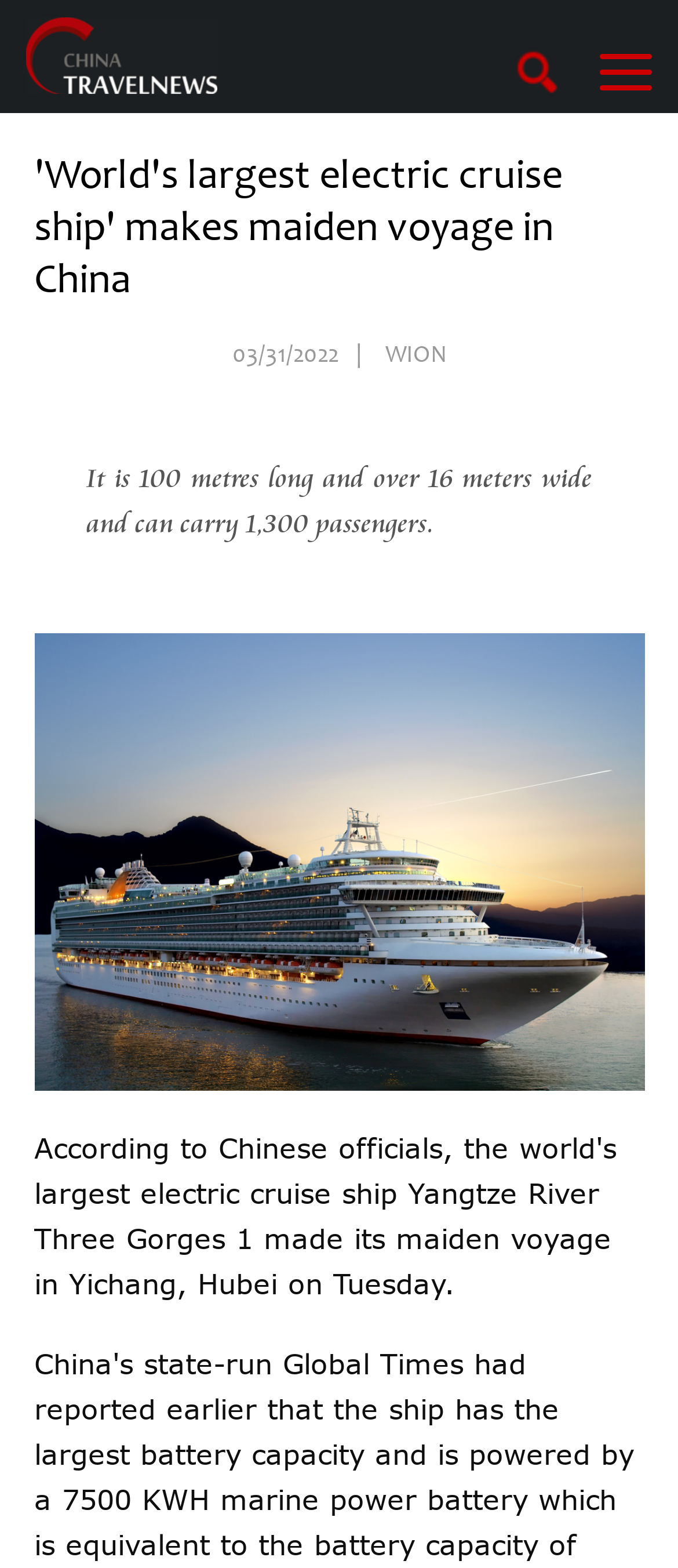What is the length of the cruise ship?
Identify the answer in the screenshot and reply with a single word or phrase.

100 metres